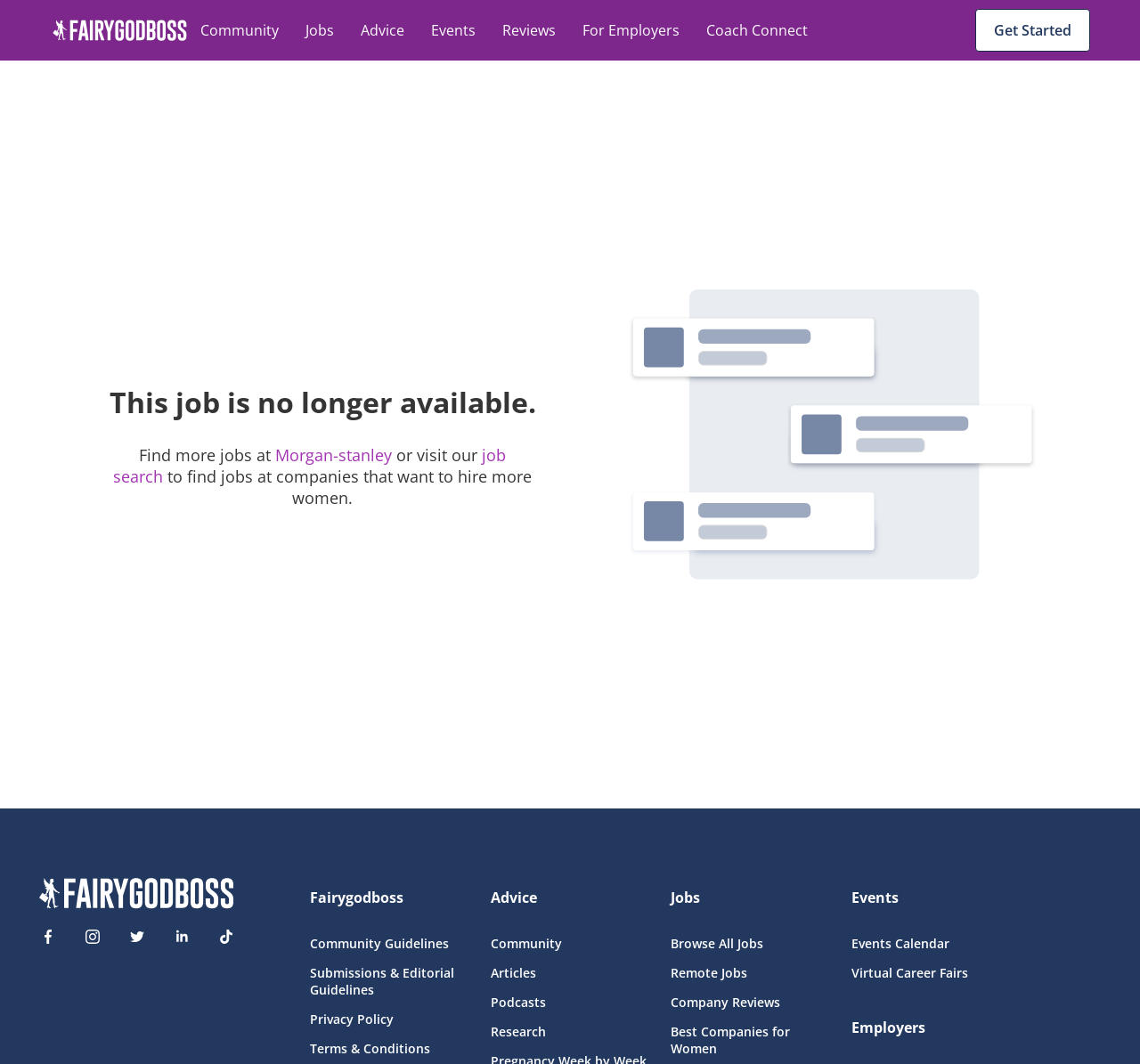Given the description "On the Market", provide the bounding box coordinates of the corresponding UI element.

None